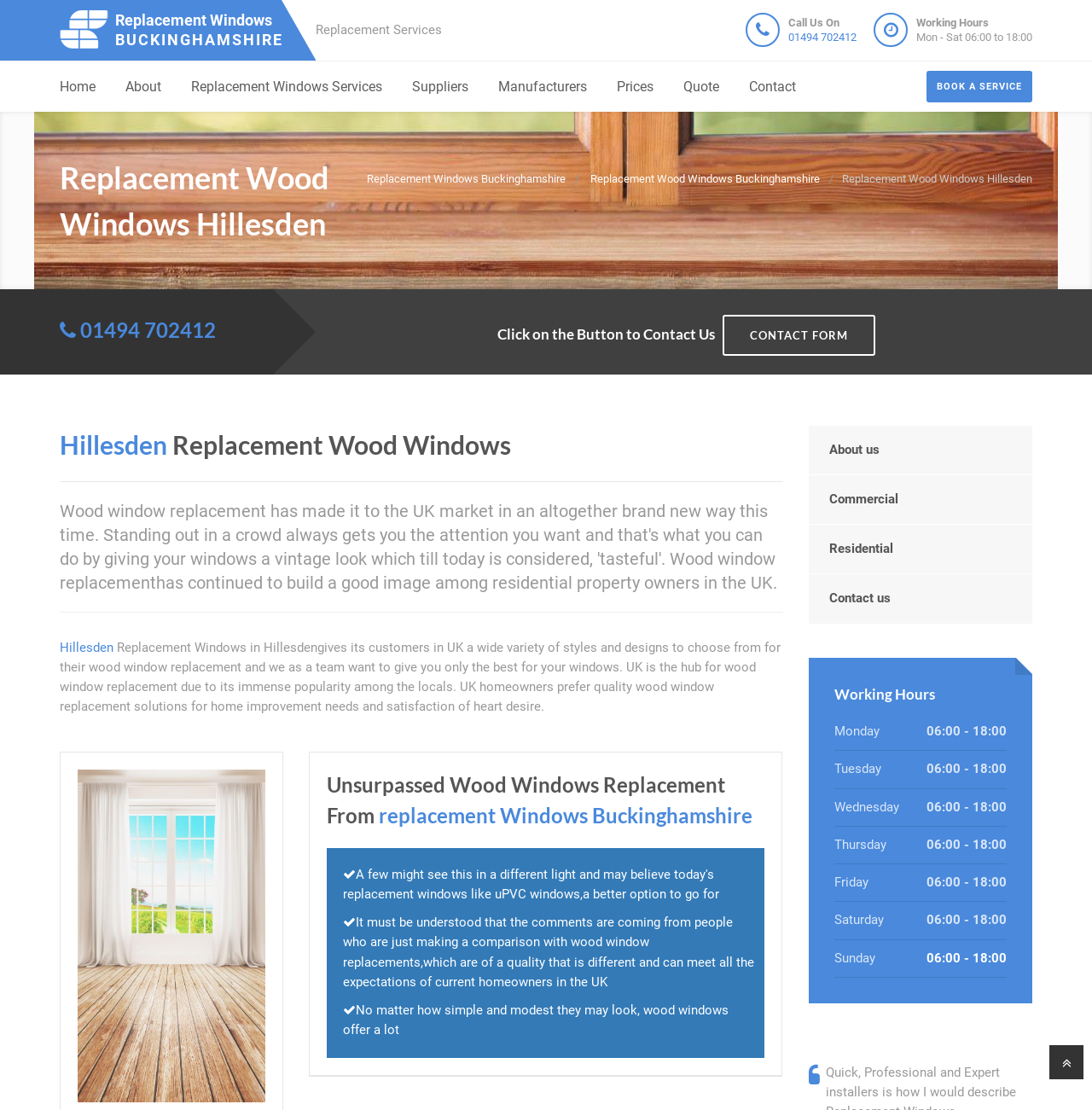Determine the bounding box coordinates for the HTML element described here: "Suppliers".

[0.377, 0.055, 0.429, 0.101]